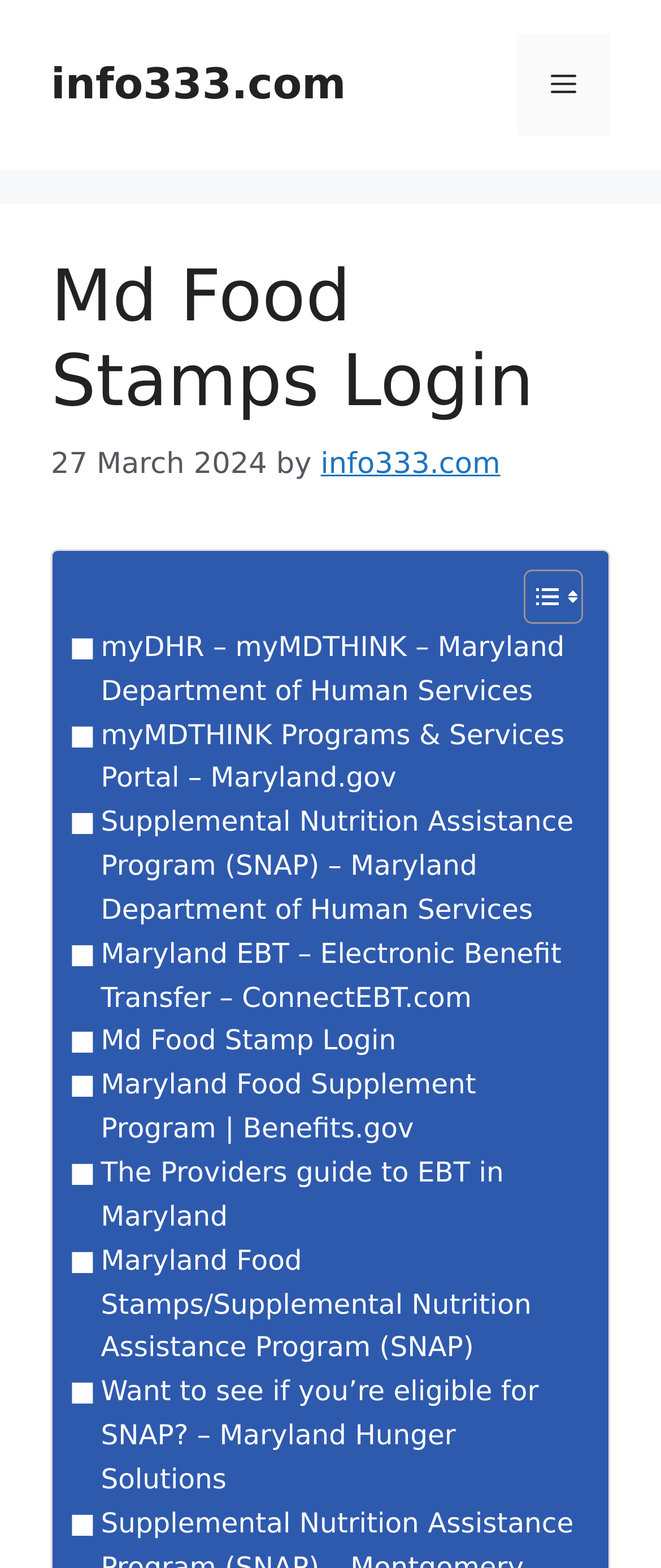For the following element description, predict the bounding box coordinates in the format (top-left x, top-left y, bottom-right x, bottom-right y). All values should be floating point numbers between 0 and 1. Description: Md Food Stamp Login

[0.105, 0.65, 0.599, 0.678]